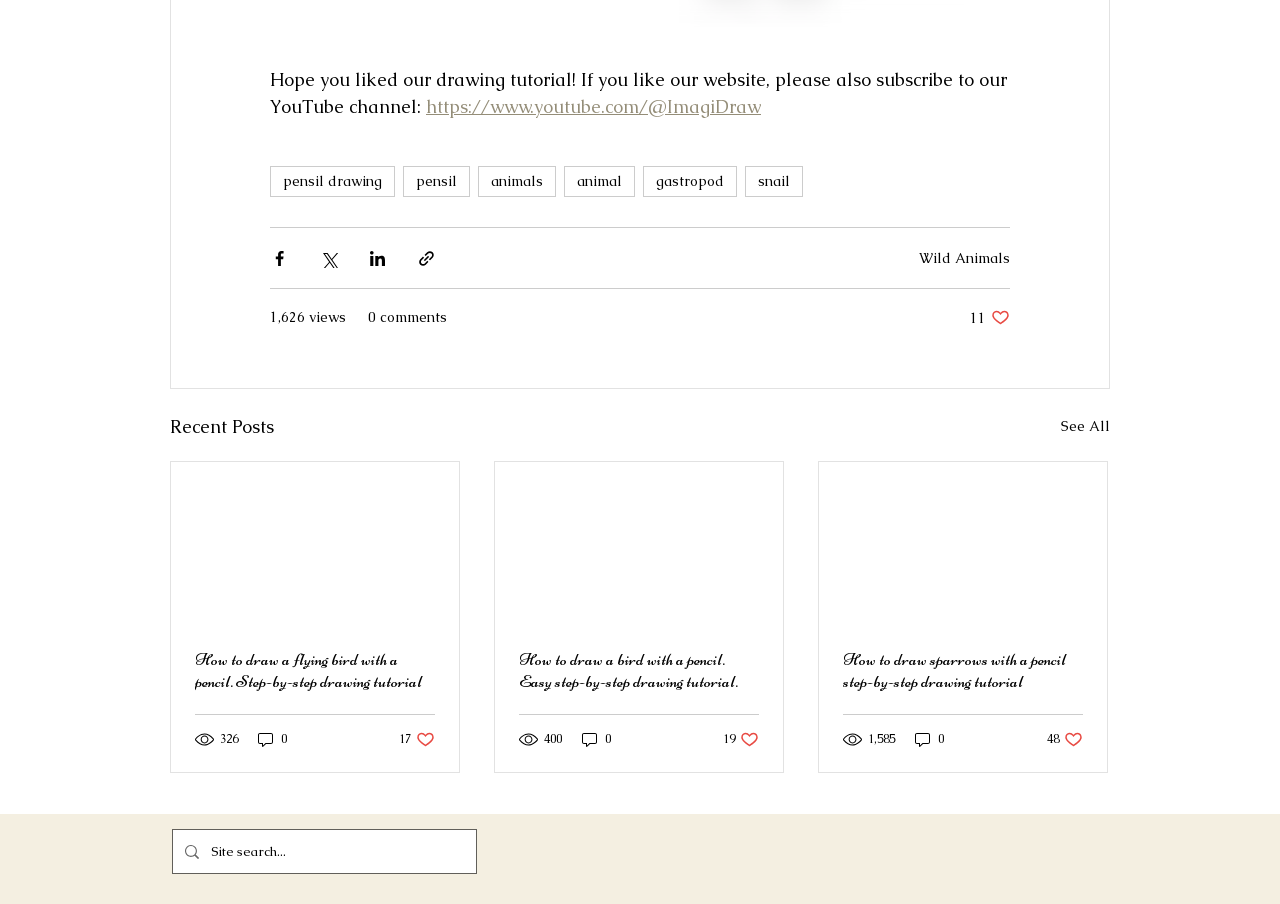Please identify the bounding box coordinates for the region that you need to click to follow this instruction: "Search on the site".

[0.165, 0.918, 0.339, 0.966]